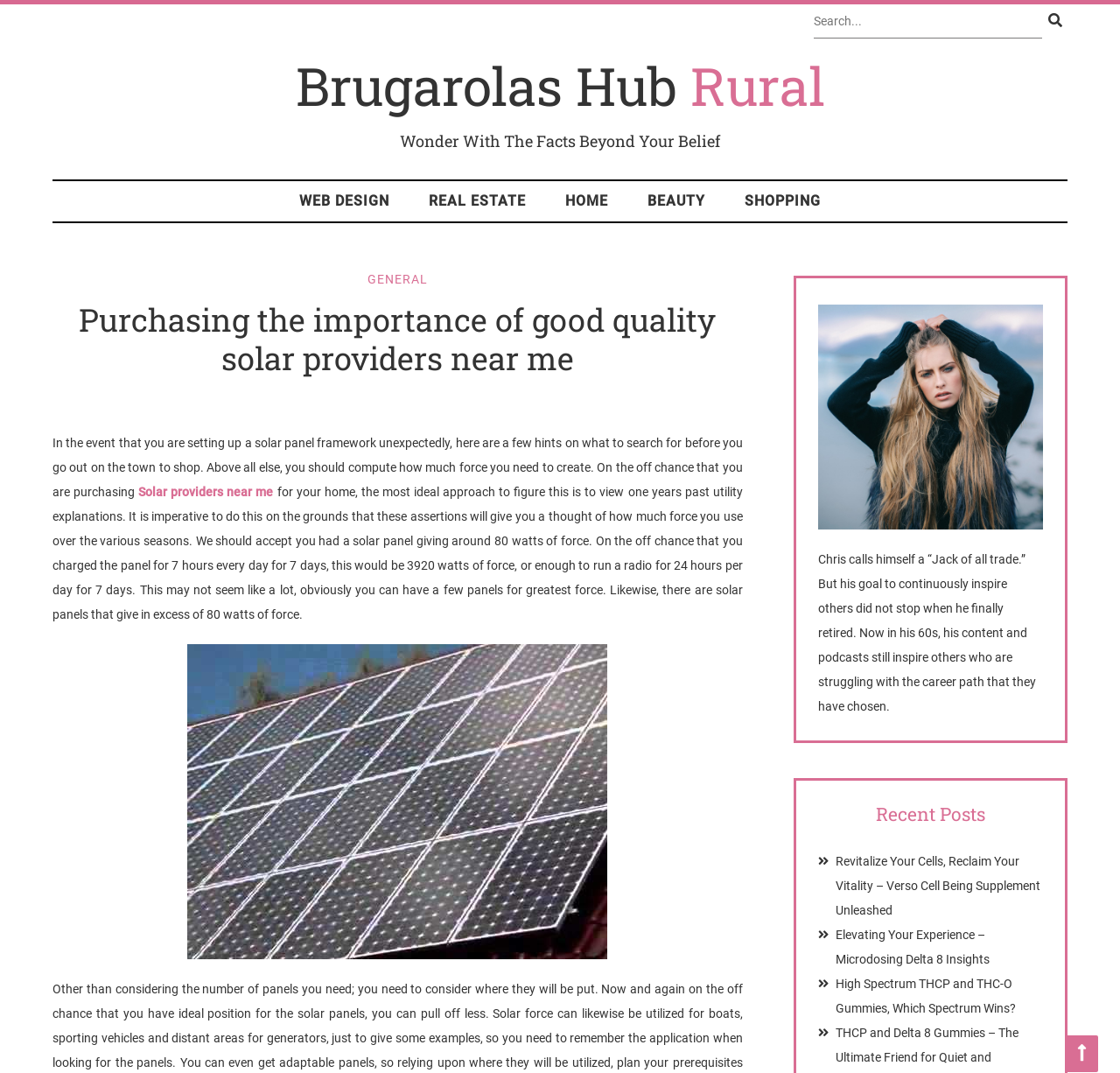What is the name of the author who calls himself a 'Jack of all trade'?
Using the visual information, answer the question in a single word or phrase.

Chris